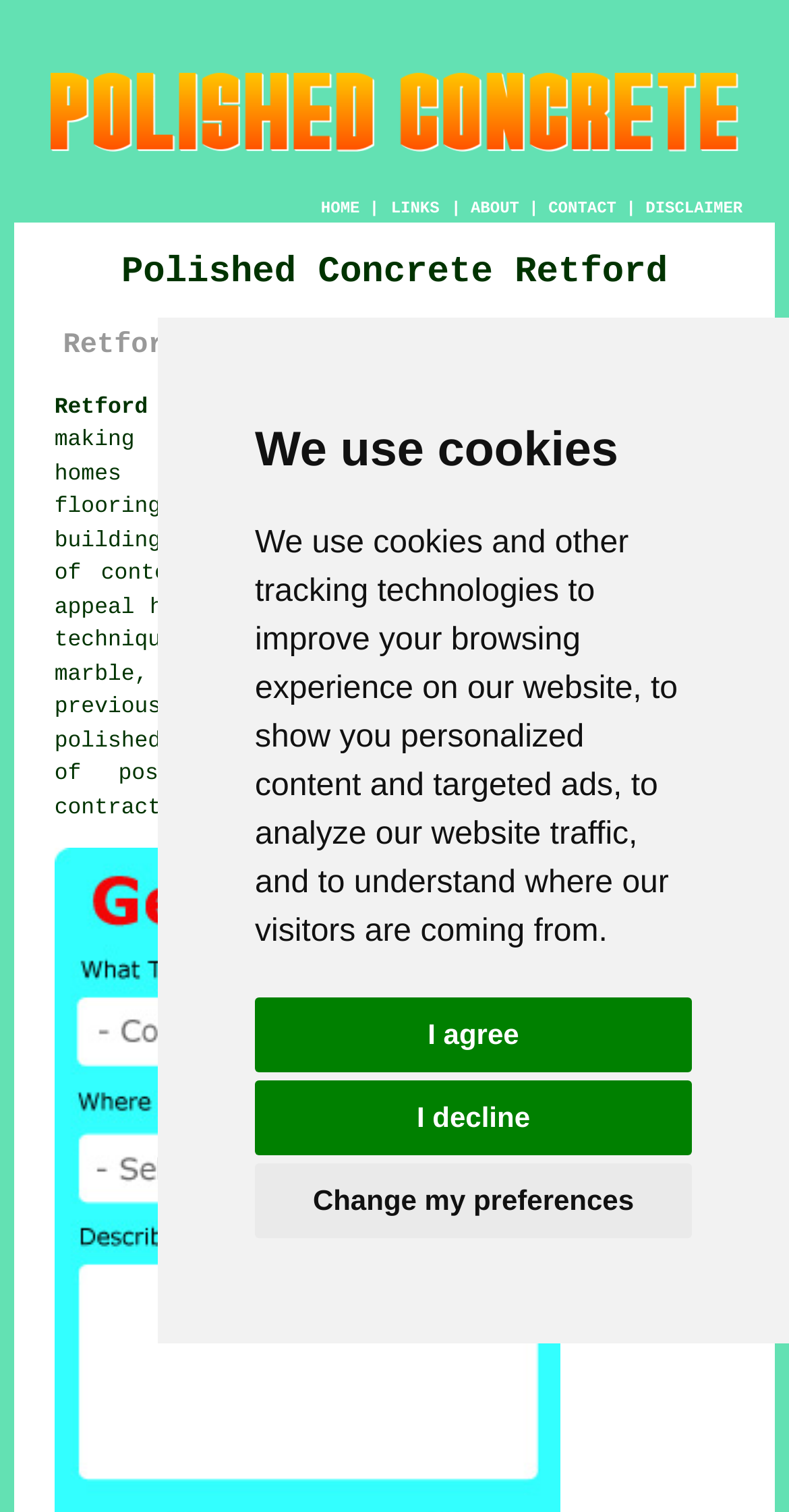Locate the bounding box coordinates of the element that needs to be clicked to carry out the instruction: "Click the CONTACT link". The coordinates should be given as four float numbers ranging from 0 to 1, i.e., [left, top, right, bottom].

[0.695, 0.132, 0.781, 0.145]